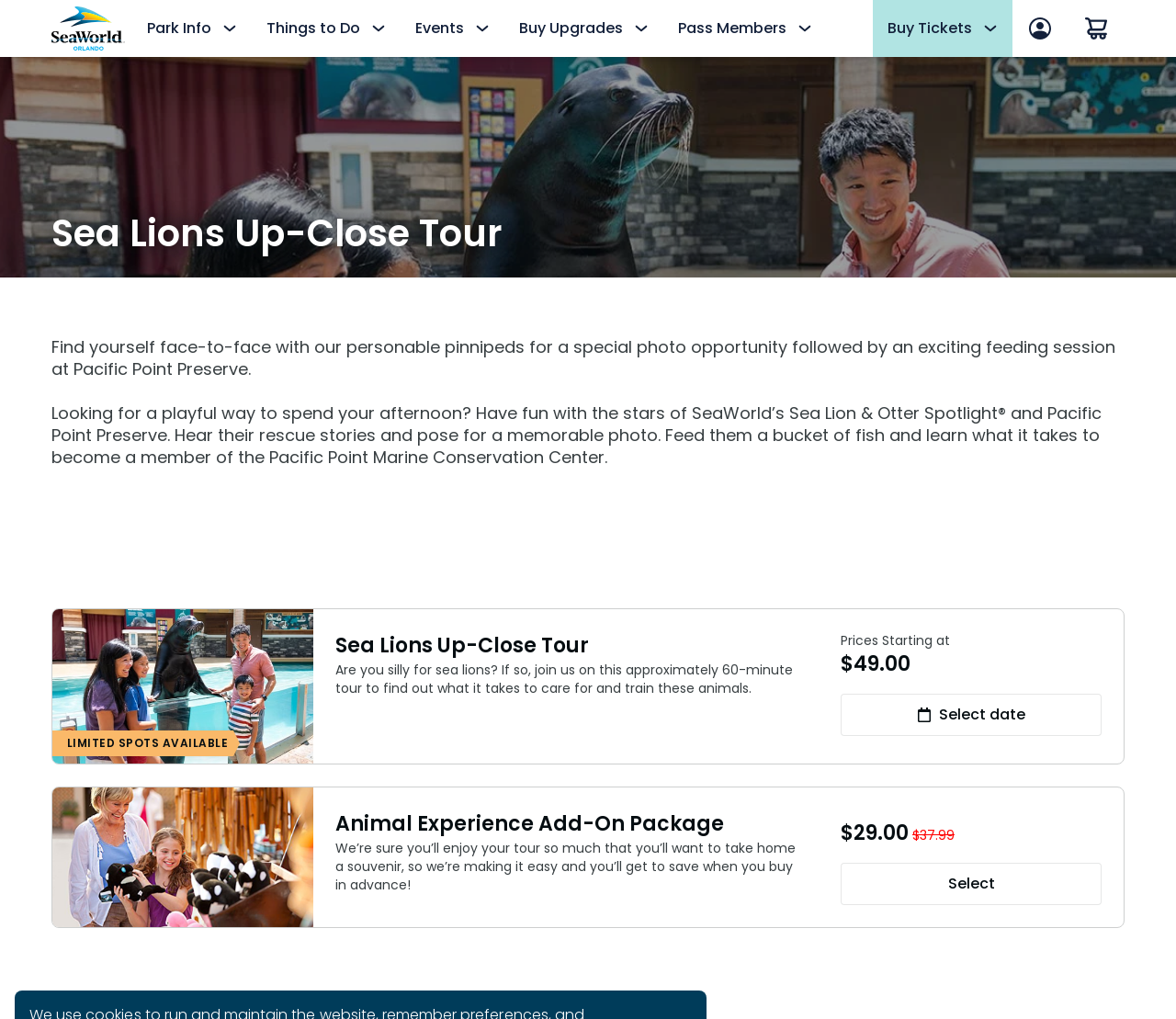Give a detailed account of the webpage's layout and content.

This webpage is about SeaWorld Orlando, a theme park that offers various experiences and attractions. At the top, there is a navigation menu with multiple links, including "Park Hours & Schedules", "Park Map", "FAQS", and more. Below this menu, there are several sections promoting different events and experiences, such as "60th Anniversary Celebration", "Free Beer Limited Time Offer", and "Ignite Fireworks Select Nights".

On the left side of the page, there is a column with links to different types of tickets and passes, including "Tickets", "Annual Passes", "2024 Fun Card", and "Upgrades and Add-Ons". This column also includes links to special offers, such as "Group Tickets (15+)", "Birthday Packages", and "Vacation Packages".

On the right side of the page, there is another column with links to more experiences and events, including "Popular Upgrades", "Animal Tours", "Quick Queue", and "All-Day Dining Deal". This column also includes links to special tours, such as "VIP Tour" and "VIP Zoo Night".

At the bottom of the page, there is a section with links to more information about the park, including "Pass Member Sign in", "Pass Member News", and "Pass Member Benefits". There are also links to specific events and experiences, such as "Howl-O-Scream Tickets" and "Preschool Card".

Overall, this webpage is designed to provide visitors with a wide range of options for planning their trip to SeaWorld Orlando, including tickets, passes, experiences, and special events.